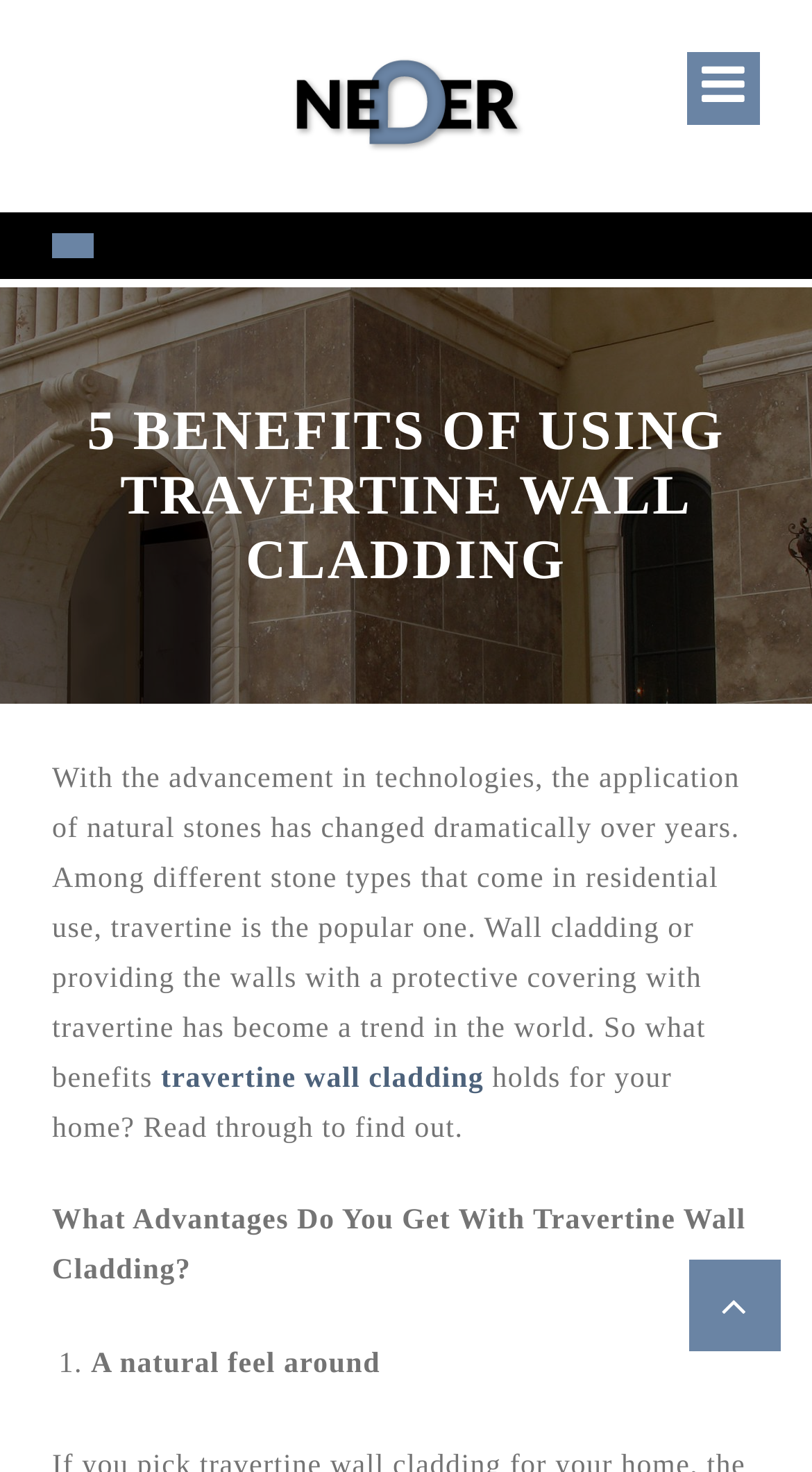Answer the question briefly using a single word or phrase: 
What is the main topic of this article?

Travertine wall cladding